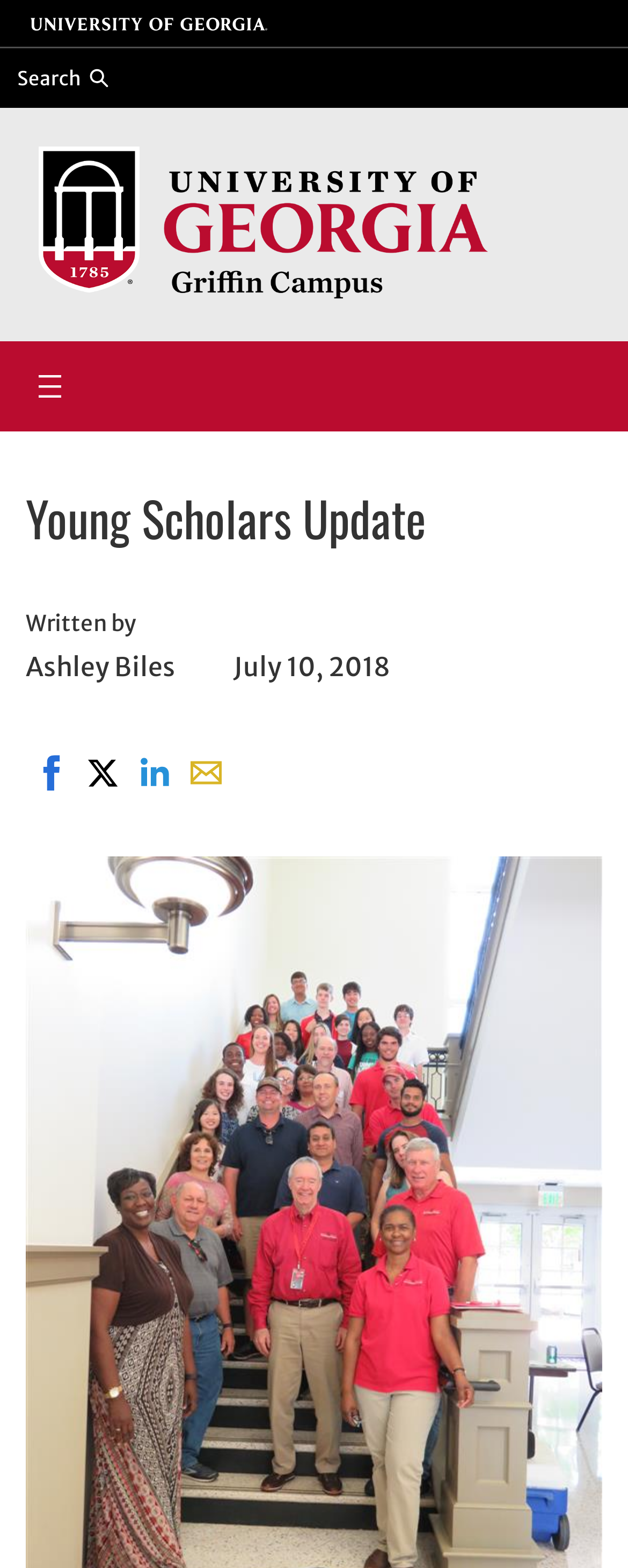Describe all the visual and textual components of the webpage comprehensively.

The webpage is about the Young Scholars Update from the University of Georgia Griffin Campus. At the top left, there is a link to the University of Georgia, and next to it, a button to reveal a search bar. Above the search bar, there is a small image. 

To the right of the search bar, the University of Georgia Griffin Campus logo is displayed, which is also a link. Below the logo, there is a main navigation menu with an "Open menu" button, accompanied by a small image. 

The main content of the webpage starts with a heading that reads "Young Scholars Update". Below the heading, there is a paragraph of text that mentions the author, Ashley Biles, and the date of the update, July 10, 2018. 

Underneath the text, there are four social media sharing links, each with an accompanying image, allowing users to share the update on Facebook, X, LinkedIn, or via email.